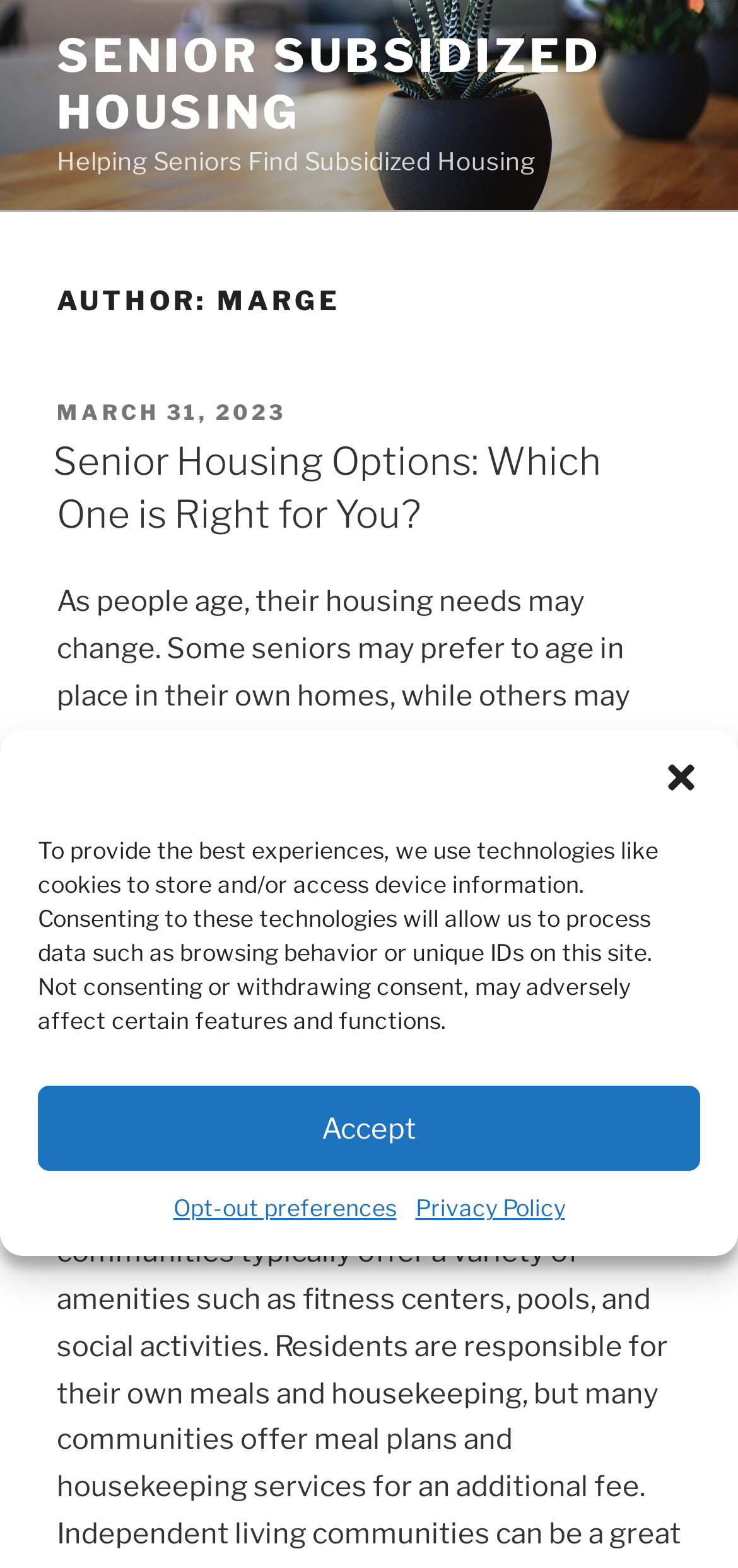Determine the bounding box coordinates in the format (top-left x, top-left y, bottom-right x, bottom-right y). Ensure all values are floating point numbers between 0 and 1. Identify the bounding box of the UI element described by: Opt-out preferences

[0.235, 0.759, 0.537, 0.783]